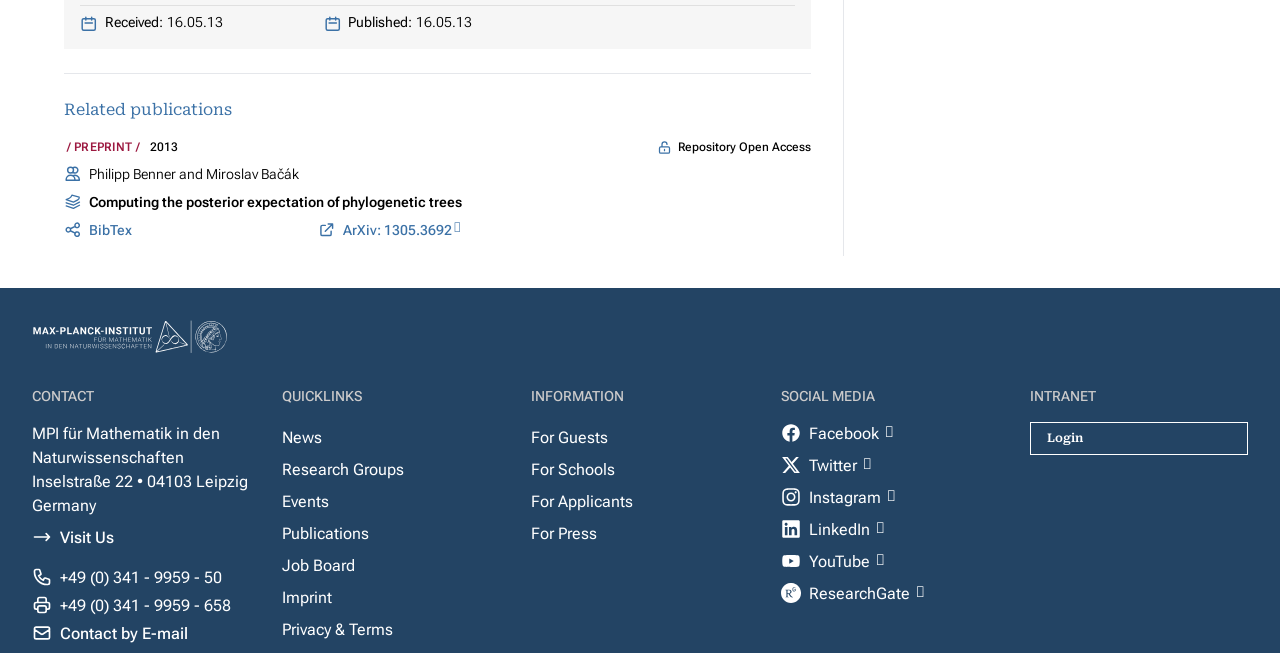Please identify the bounding box coordinates of where to click in order to follow the instruction: "Login to the intranet".

[0.805, 0.646, 0.975, 0.697]